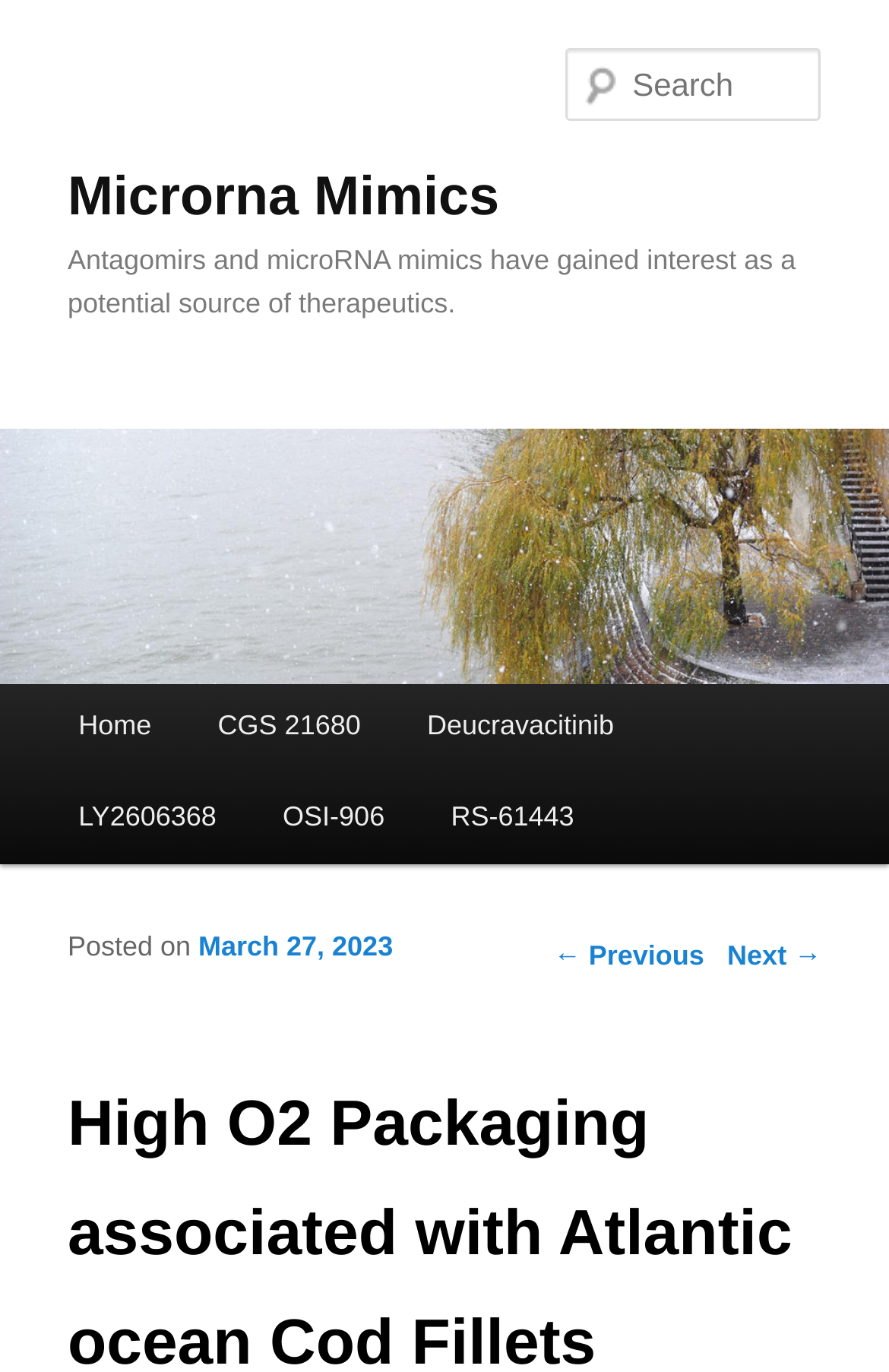Please find the bounding box coordinates of the element that needs to be clicked to perform the following instruction: "View previous post". The bounding box coordinates should be four float numbers between 0 and 1, represented as [left, top, right, bottom].

[0.623, 0.685, 0.792, 0.709]